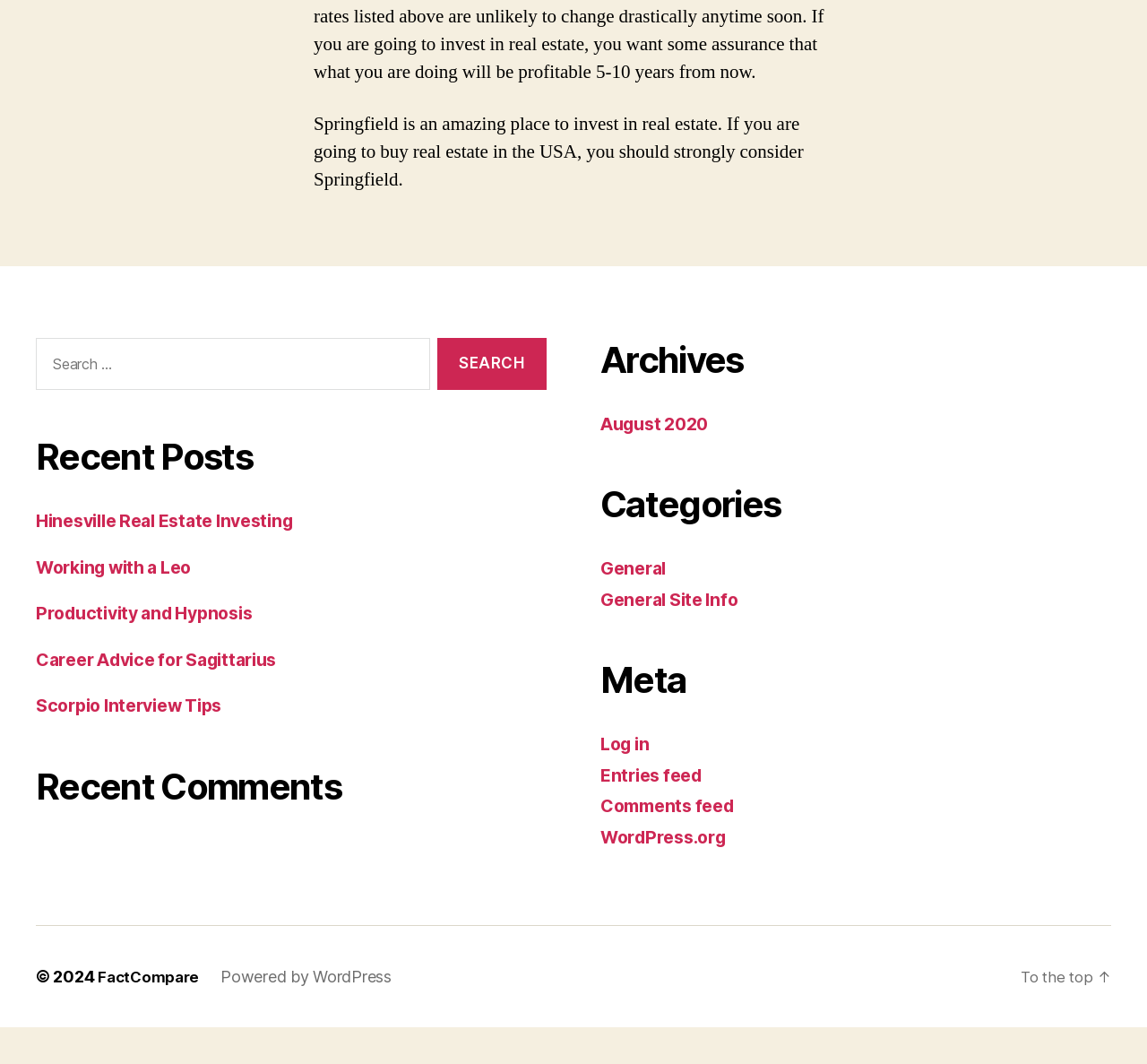Determine the bounding box coordinates for the clickable element required to fulfill the instruction: "Search for a keyword". Provide the coordinates as four float numbers between 0 and 1, i.e., [left, top, right, bottom].

[0.031, 0.352, 0.477, 0.408]